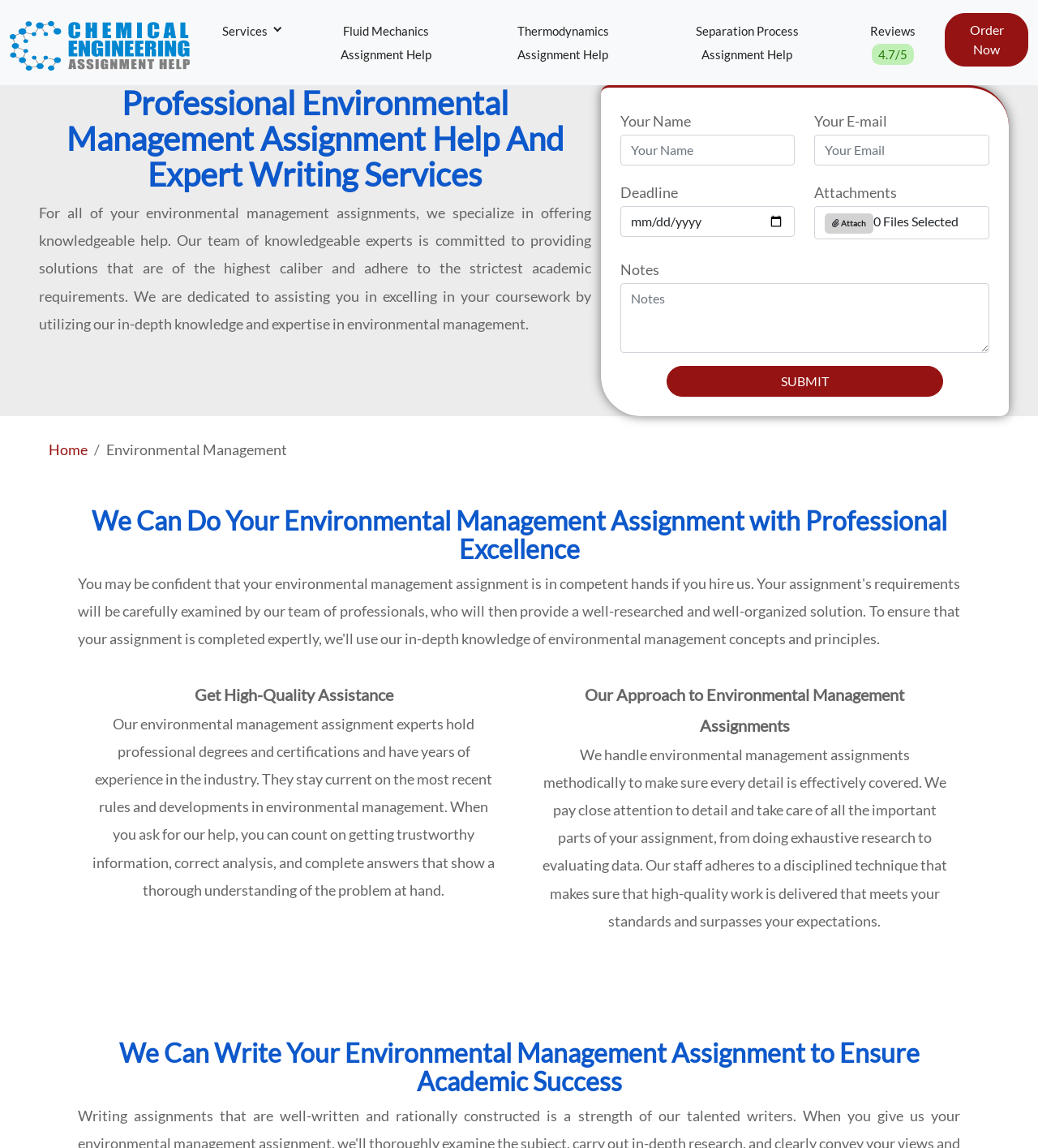Locate the bounding box coordinates of the clickable region to complete the following instruction: "Click on Chemical Engineering Assignment Help."

[0.009, 0.01, 0.183, 0.065]